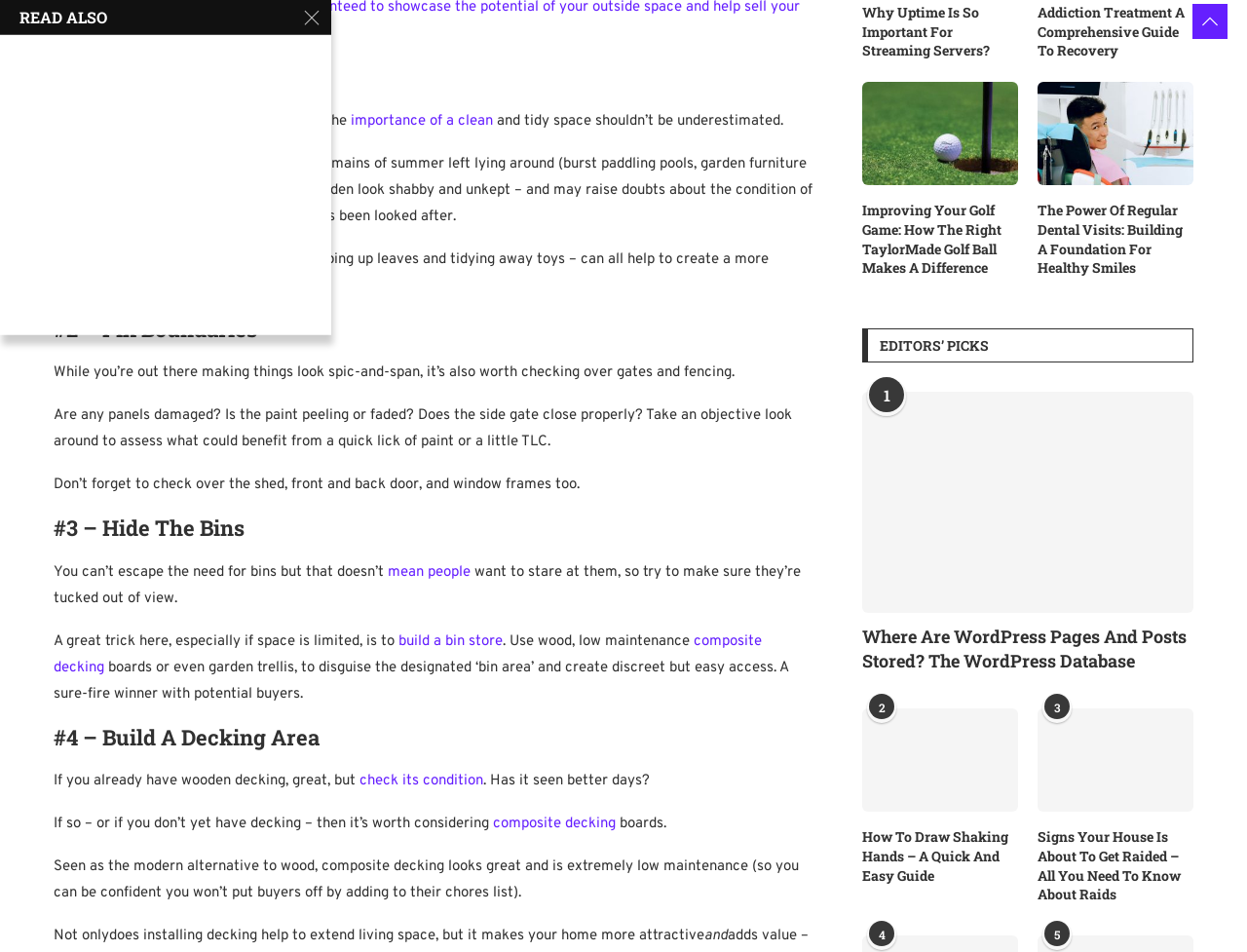Given the element description build a bin store, identify the bounding box coordinates for the UI element on the webpage screenshot. The format should be (top-left x, top-left y, bottom-right x, bottom-right y), with values between 0 and 1.

[0.32, 0.664, 0.403, 0.683]